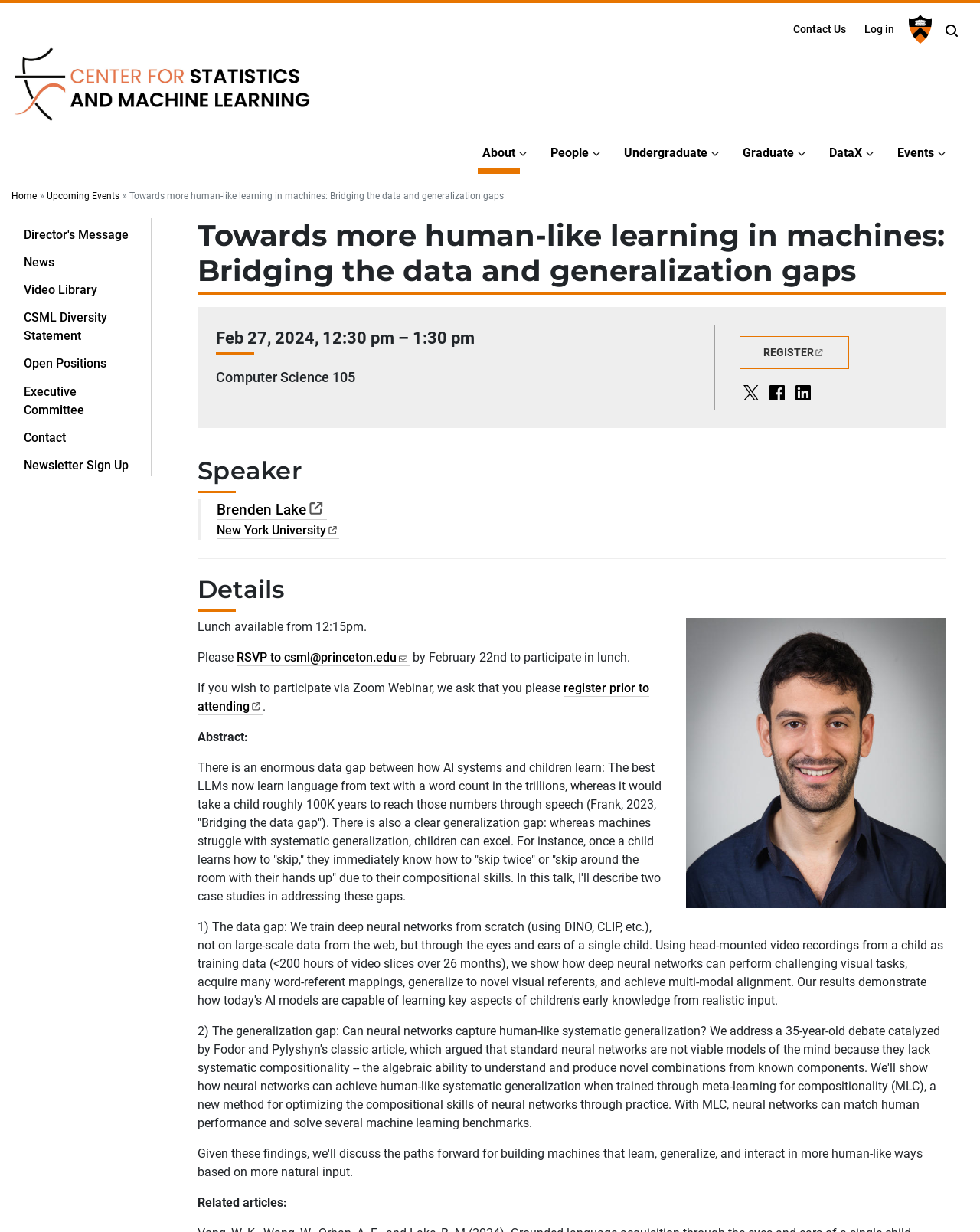Generate a comprehensive description of the contents of the webpage.

This webpage is about an event titled "Towards more human-like learning in machines: Bridging the data and generalization gaps" organized by the Center for Statistics and Machine Learning. At the top of the page, there is a Princeton University logo and a navigation menu with links to "Home", "About", "People", "Undergraduate", "Graduate", "DataX", "Events", "Contact Us", and "Log in". 

Below the navigation menu, there is a search bar and a breadcrumb navigation menu showing the current page's location within the website. The main content of the page is divided into sections, with headings such as "DATE", "LOCATION", "REGISTER", "Speaker", "AFFILIATION", "Details", and "EVENT DESCRIPTION". 

The event details include the date, time, and location of the event, as well as a registration link. The speaker's information is provided, including their name, affiliation, and a photo. The event description section contains a brief abstract of the talk, which discusses the data and generalization gaps between AI systems and children's learning. 

There are also some additional links and text, including a call to action to RSVP for lunch and to register for the event via Zoom Webinar. At the bottom of the page, there is a section titled "Related articles", but it does not contain any specific article links or summaries.